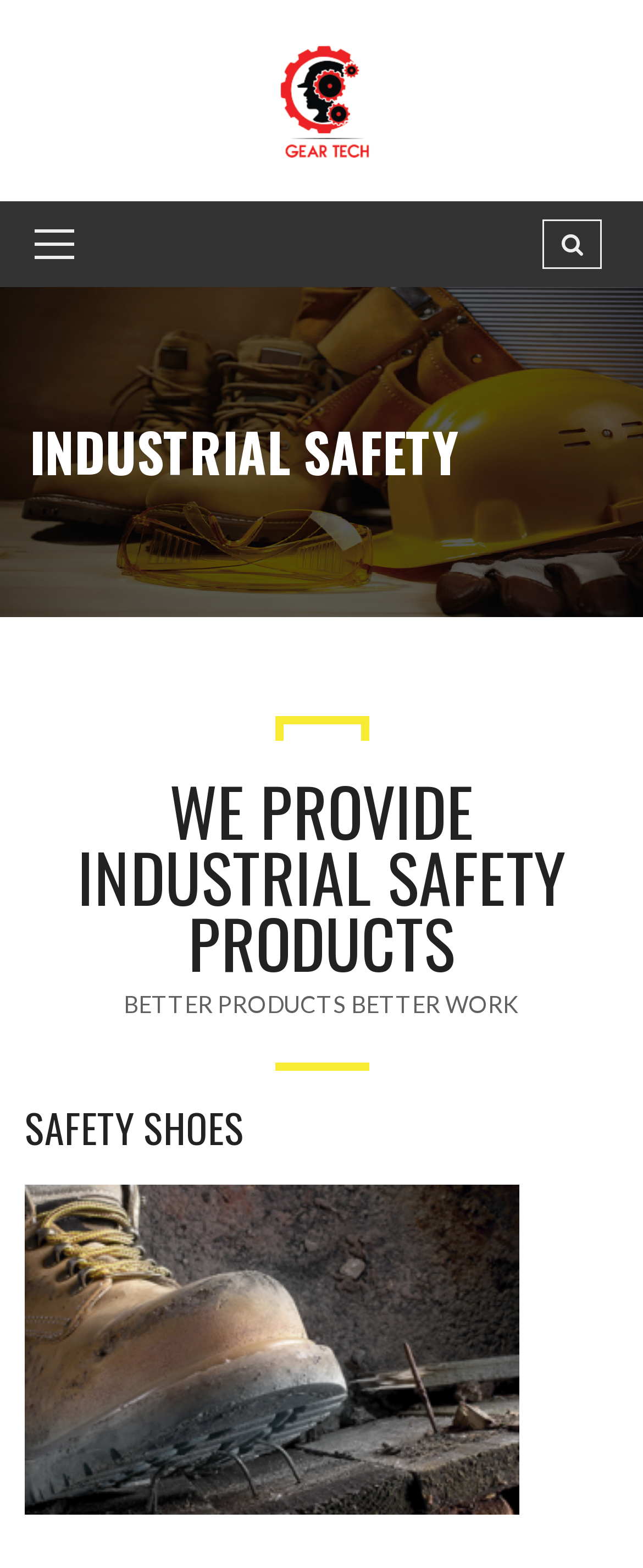Locate the bounding box of the user interface element based on this description: "alt="safety shoes online" title="1"".

[0.038, 0.755, 0.808, 0.966]